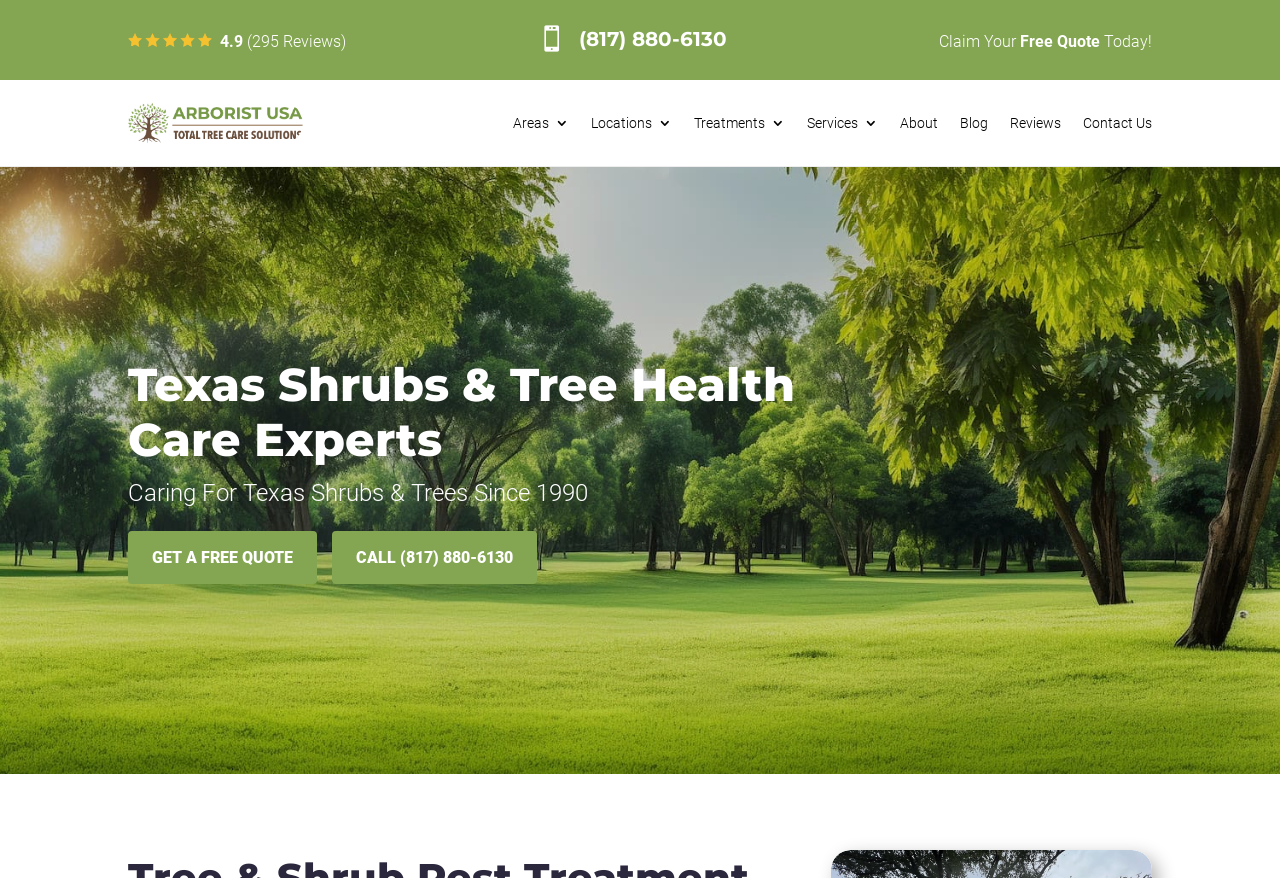Can you determine the bounding box coordinates of the area that needs to be clicked to fulfill the following instruction: "Visit the about page"?

[0.703, 0.097, 0.733, 0.183]